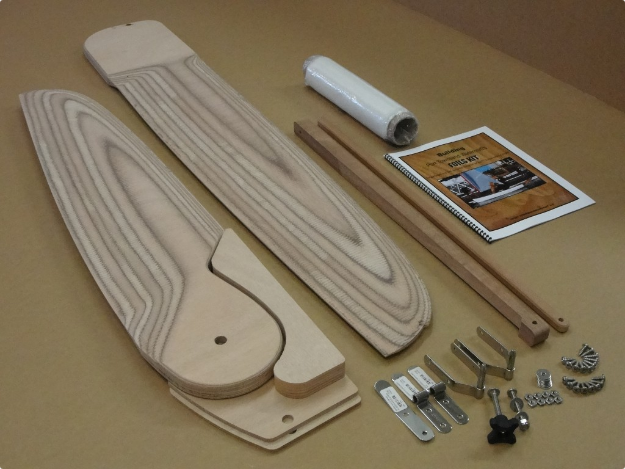What type of parts are in the coil?
Based on the image, please offer an in-depth response to the question.

The caption suggests that the coil 'may contain additional fasteners', indicating that the coil likely holds fasteners, although the exact type is not specified.